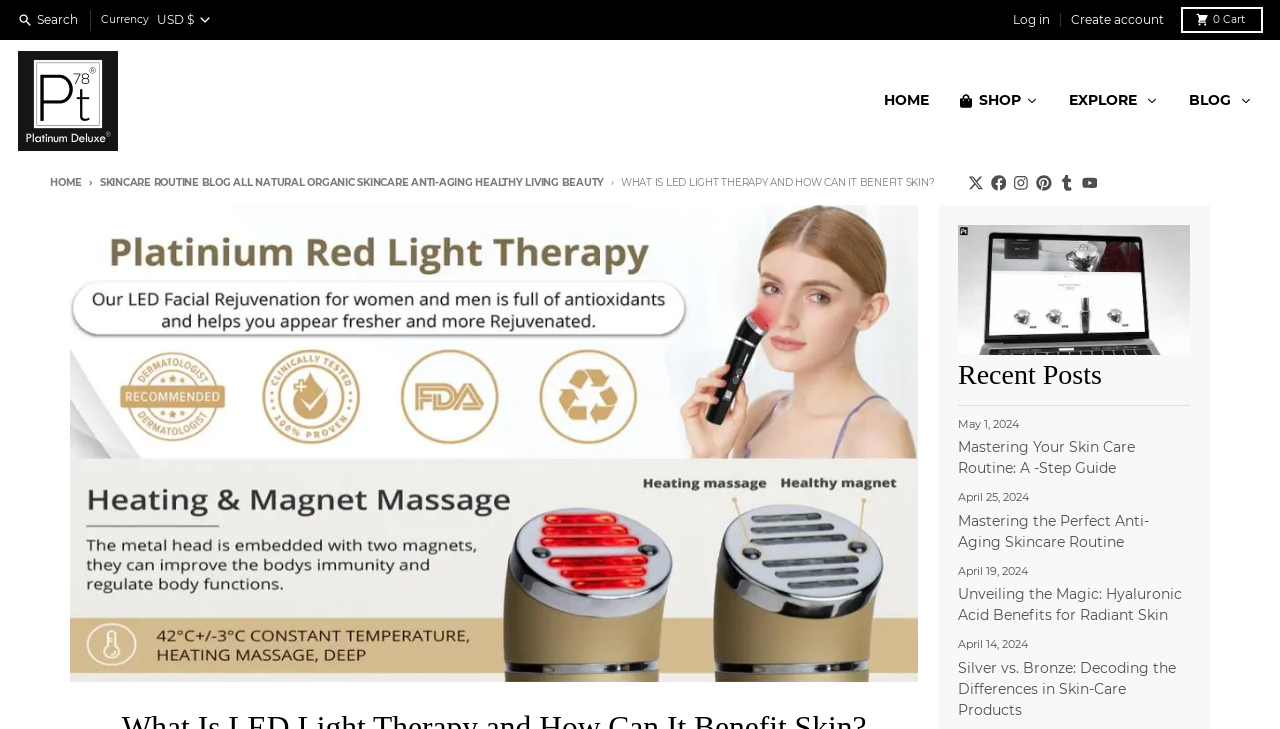Provide the bounding box coordinates for the area that should be clicked to complete the instruction: "Explore the skincare routine blog".

[0.827, 0.064, 0.913, 0.211]